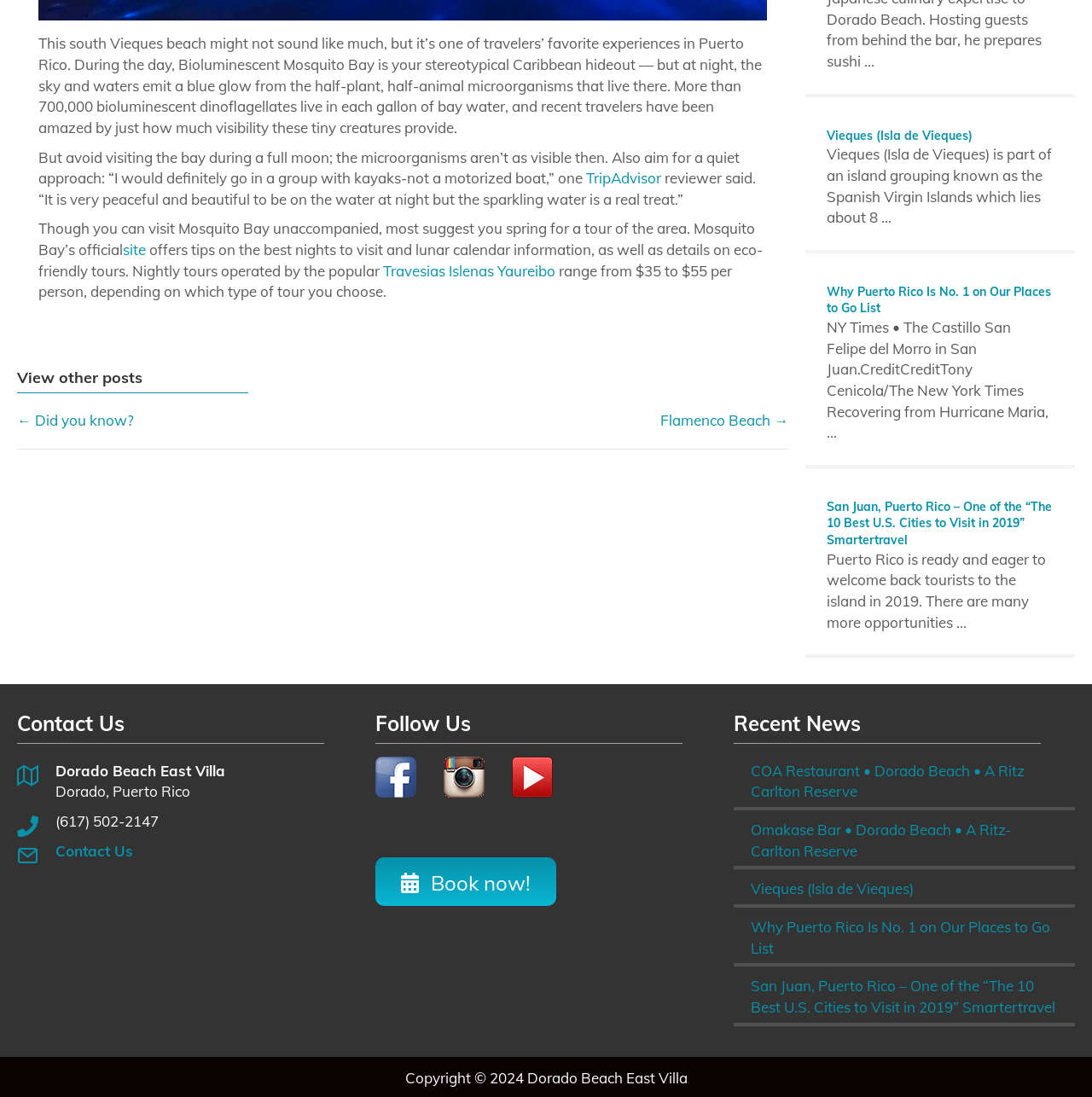From the webpage screenshot, identify the region described by Contact Us. Provide the bounding box coordinates as (top-left x, top-left y, bottom-right x, bottom-right y), with each value being a floating point number between 0 and 1.

[0.051, 0.767, 0.122, 0.784]